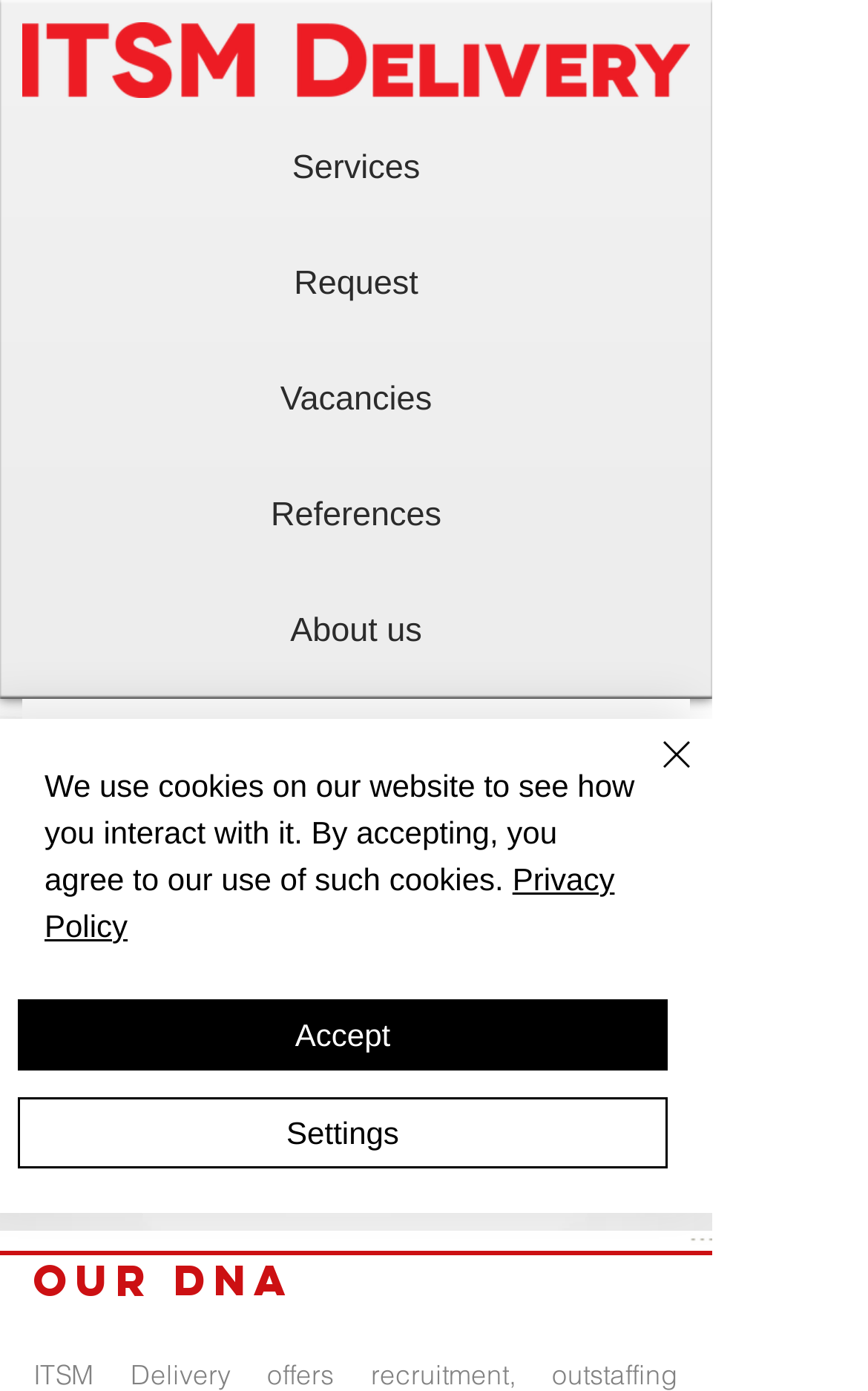Summarize the webpage in an elaborate manner.

The webpage is about ITSM Delivery, an IT project guide that offers services such as recruitment, outsourcing, and IT services. 

At the top left of the page, there is a "Home" button with an image, which is likely the logo of the company. Below it, there are five horizontal links: "Services", "Request", "Vacancies", "References", and "About us". These links are positioned in the middle of the page, with "Services" and "Vacancies" aligned to the left, and "References" and "About us" aligned to the right.

Below the links, there is a heading that reads "CONNECTING BUSINESS TO THE RIGHT IT COMPETENCES", which is centered on the page. Further down, there is another heading that reads "OUR DNA", which is positioned at the bottom left of the page.

On the right side of the page, there is a "Quick actions" button. At the bottom of the page, there is a cookie alert that informs users about the website's use of cookies. The alert includes a link to the "Privacy Policy" and three buttons: "Accept", "Settings", and "Close". The "Close" button has an image of a cross.